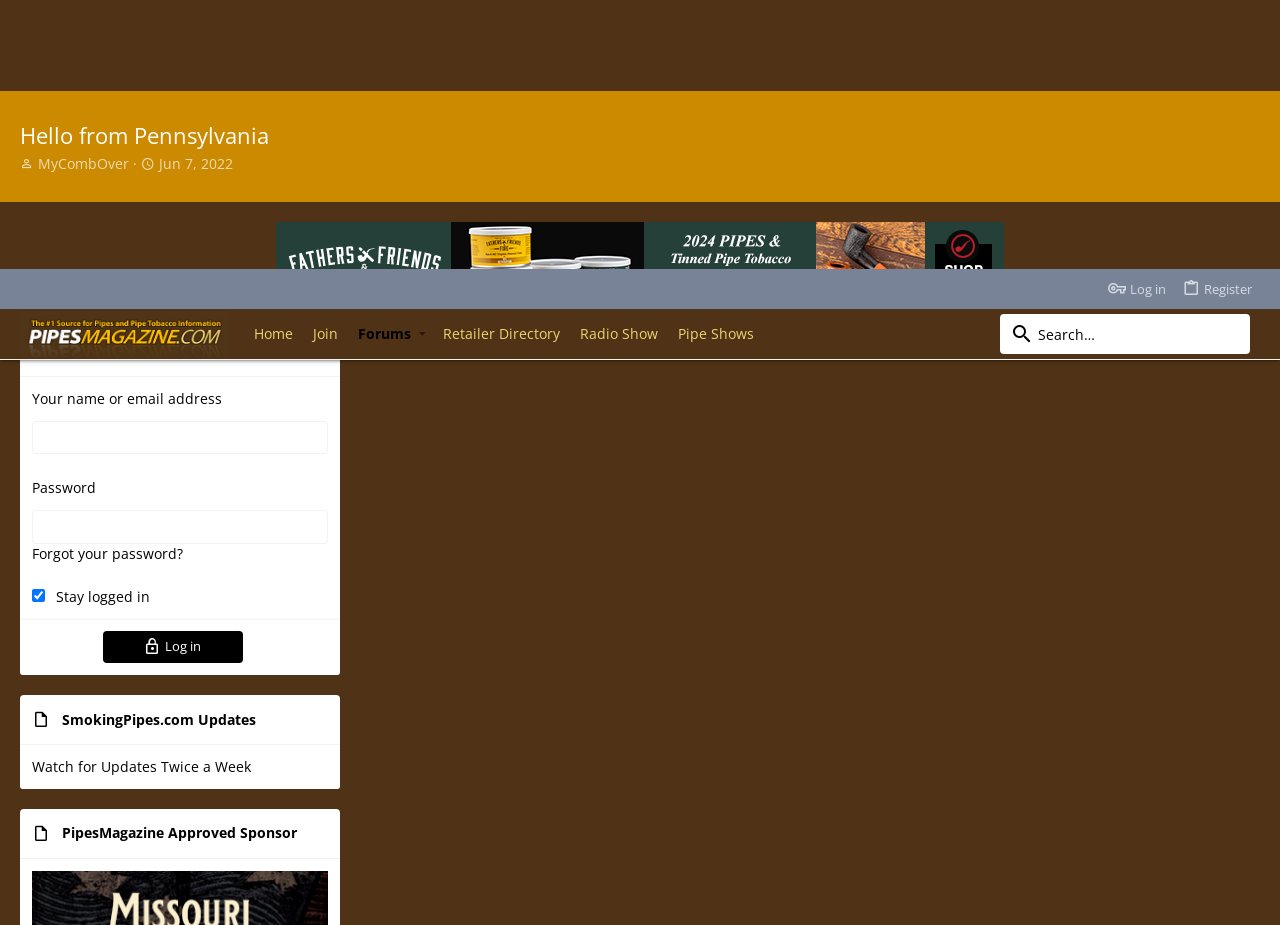Please identify the bounding box coordinates of the clickable region that I should interact with to perform the following instruction: "search". The coordinates should be expressed as four float numbers between 0 and 1, i.e., [left, top, right, bottom].

[0.783, 0.051, 0.975, 0.09]